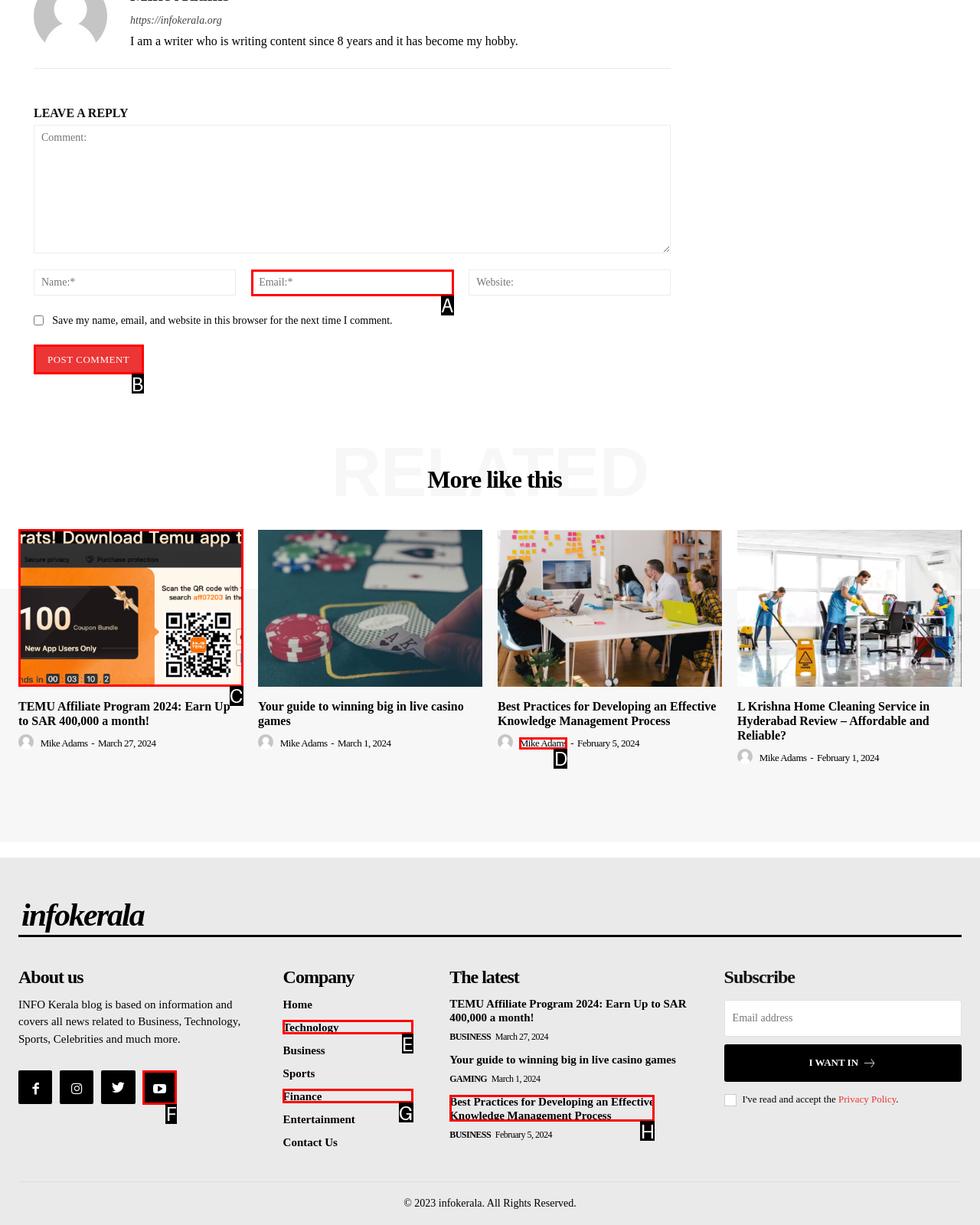Point out which HTML element you should click to fulfill the task: Read more about TEMU Affiliate Program.
Provide the option's letter from the given choices.

C